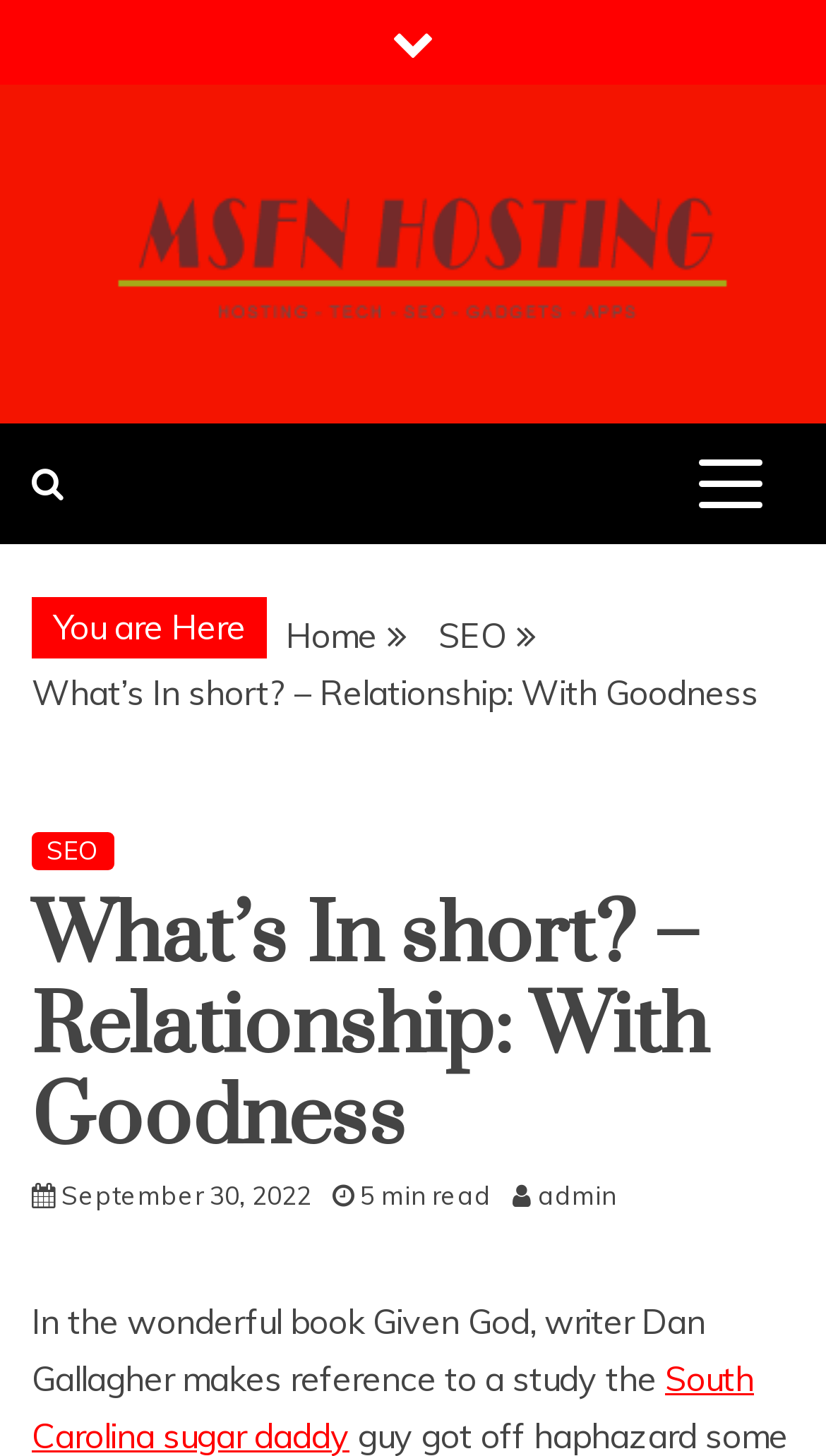Please locate the UI element described by "September 30, 2022September 30, 2022" and provide its bounding box coordinates.

[0.074, 0.81, 0.377, 0.832]